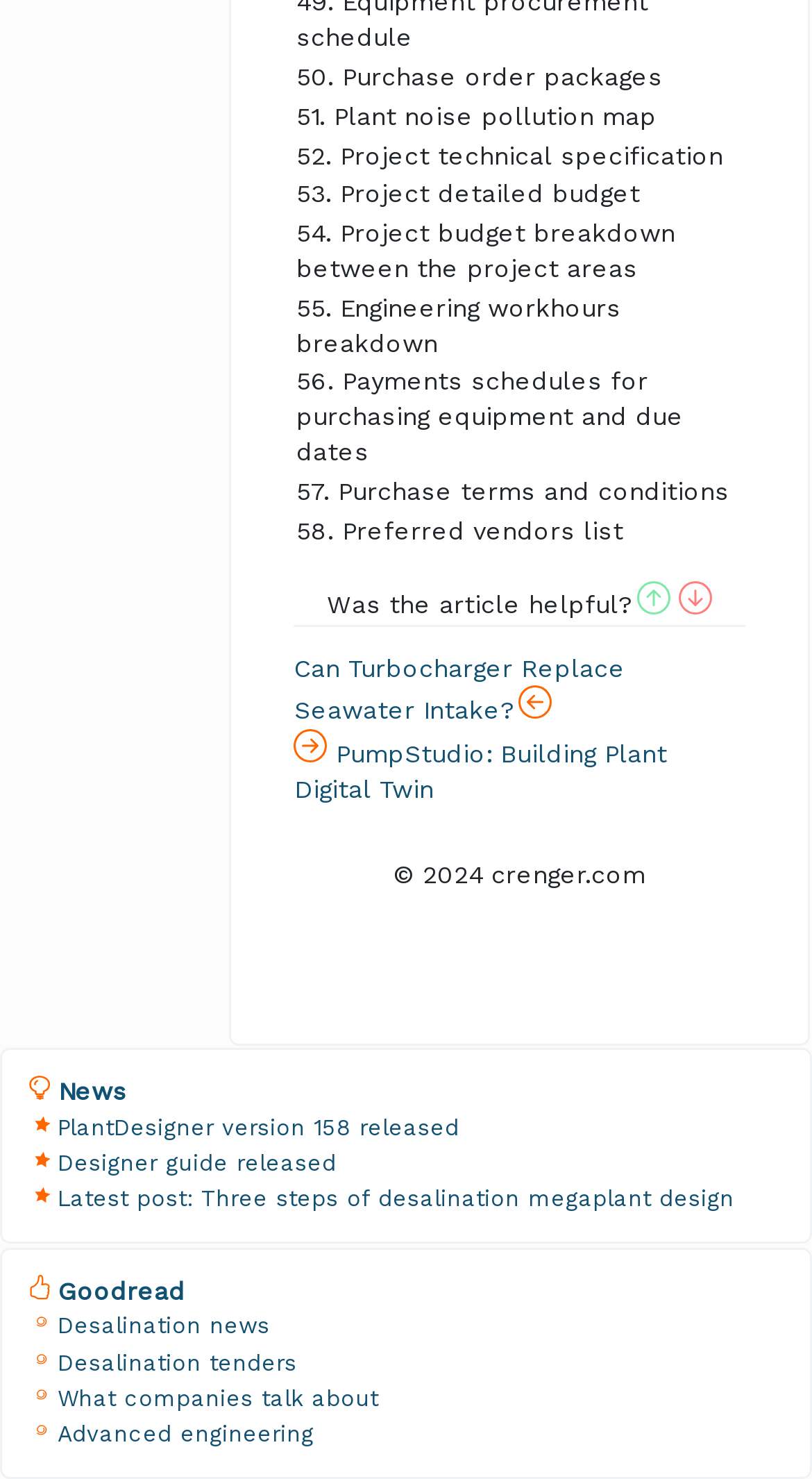Pinpoint the bounding box coordinates of the clickable area needed to execute the instruction: "Click on 'Can Turbocharger Replace Seawater Intake?'". The coordinates should be specified as four float numbers between 0 and 1, i.e., [left, top, right, bottom].

[0.362, 0.44, 0.917, 0.493]